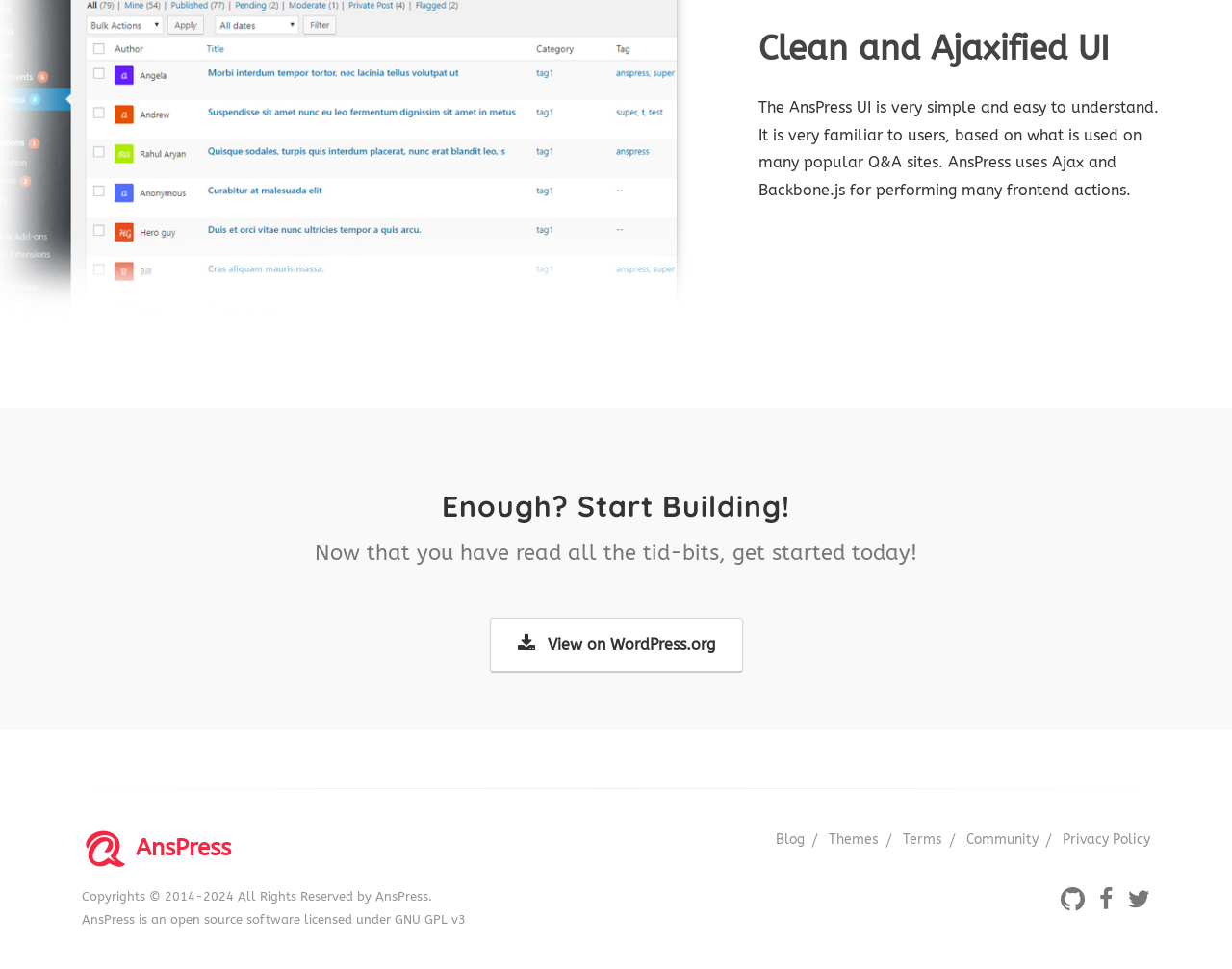Please provide a detailed answer to the question below by examining the image:
What is the purpose of AnsPress?

The purpose of AnsPress can be inferred from the description 'The AnsPress UI is very simple and easy to understand. It is very familiar to users, based on what is used on many popular Q&A sites.' which suggests that AnsPress is a Q&A site.